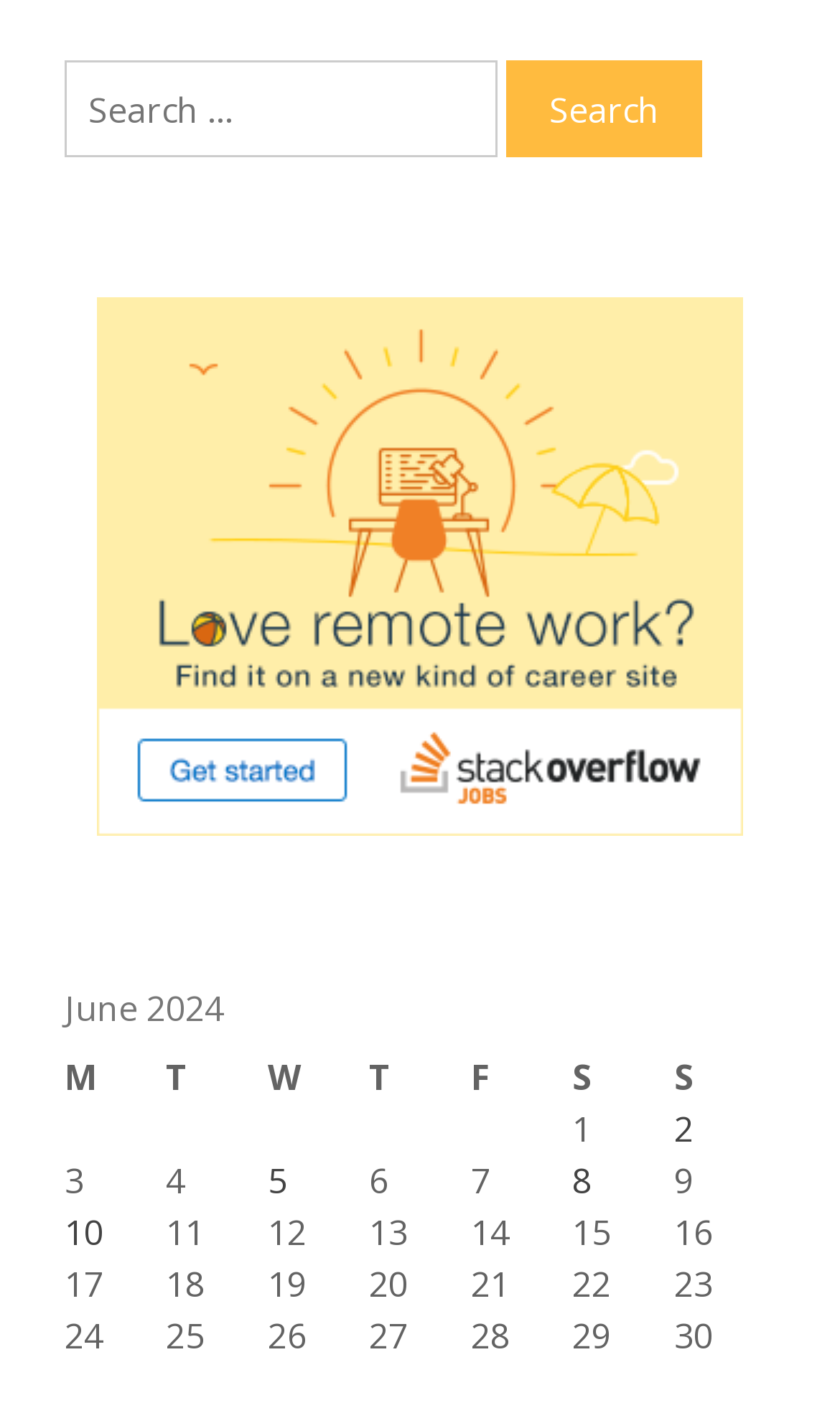Based on the element description parent_node: Search for: value="Search", identify the bounding box coordinates for the UI element. The coordinates should be in the format (top-left x, top-left y, bottom-right x, bottom-right y) and within the 0 to 1 range.

[0.603, 0.043, 0.836, 0.112]